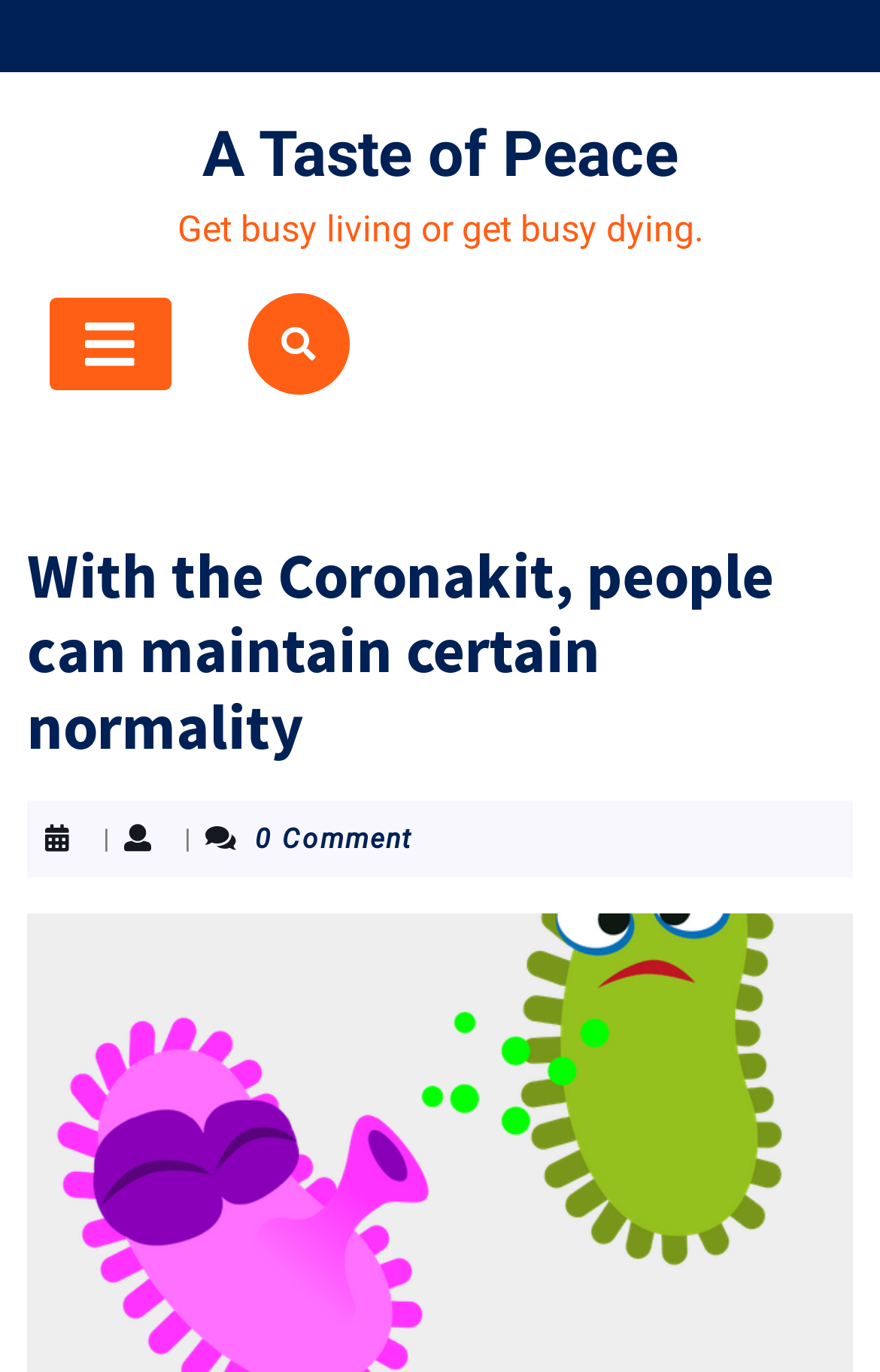Examine the image carefully and respond to the question with a detailed answer: 
What is the text on the heading?

I found a heading on the webpage with the text 'With the Coronakit, people can maintain certain normality', which is represented by the heading element with bounding box coordinates [0.031, 0.393, 0.969, 0.558]. This heading is located below the link with the symbol ''.